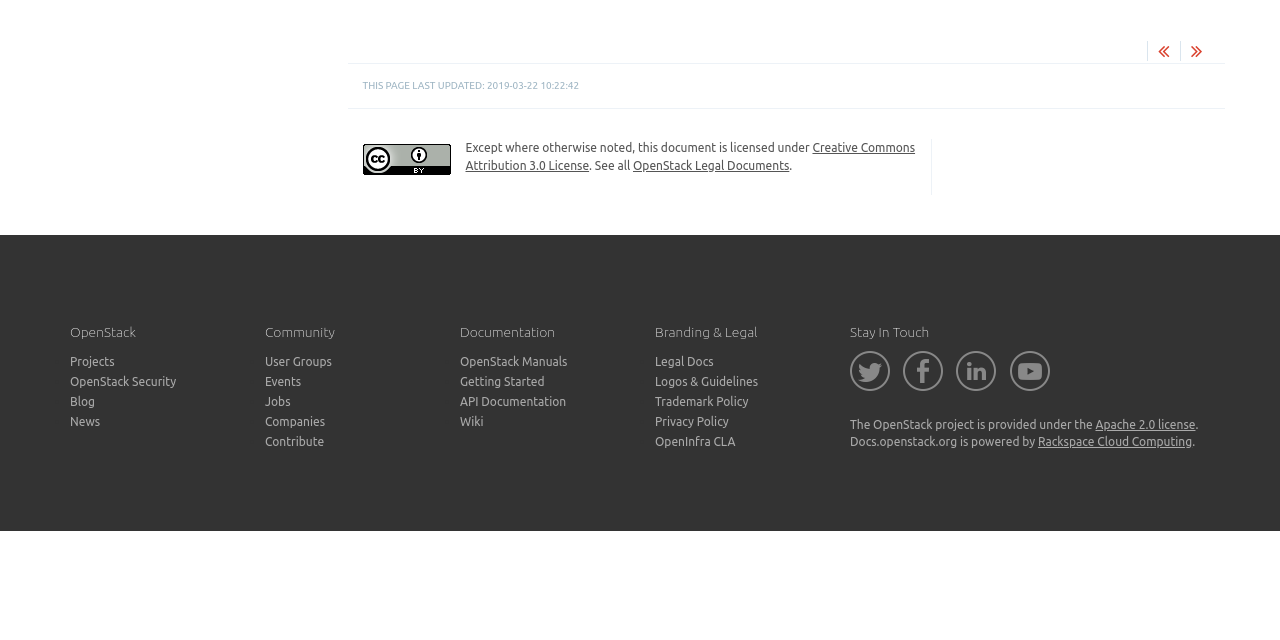Locate the bounding box coordinates for the element described below: "parent_node: Stay In Touch". The coordinates must be four float values between 0 and 1, formatted as [left, top, right, bottom].

[0.789, 0.548, 0.82, 0.611]